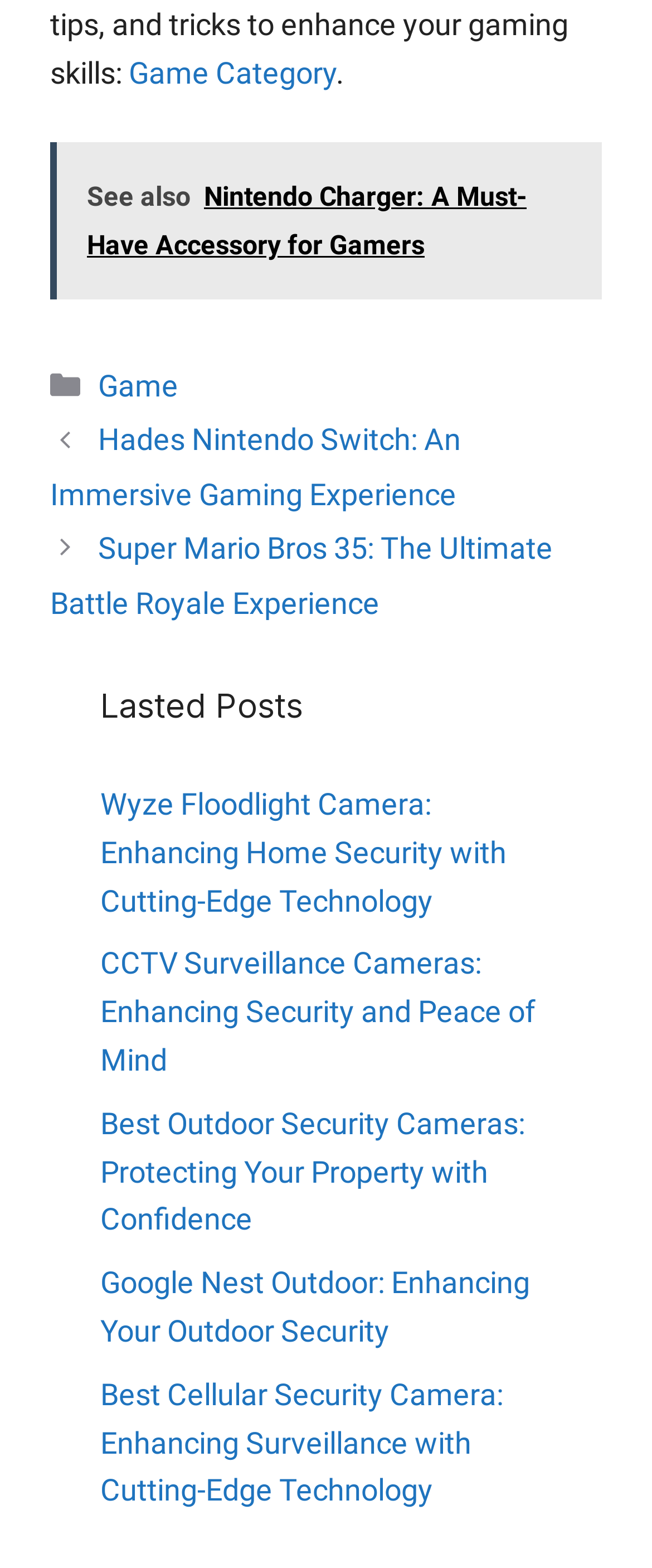How many navigation links are there?
Using the information from the image, provide a comprehensive answer to the question.

I counted the number of navigation links in the 'Single Post' section, which are 'Previous' and 'Next'.